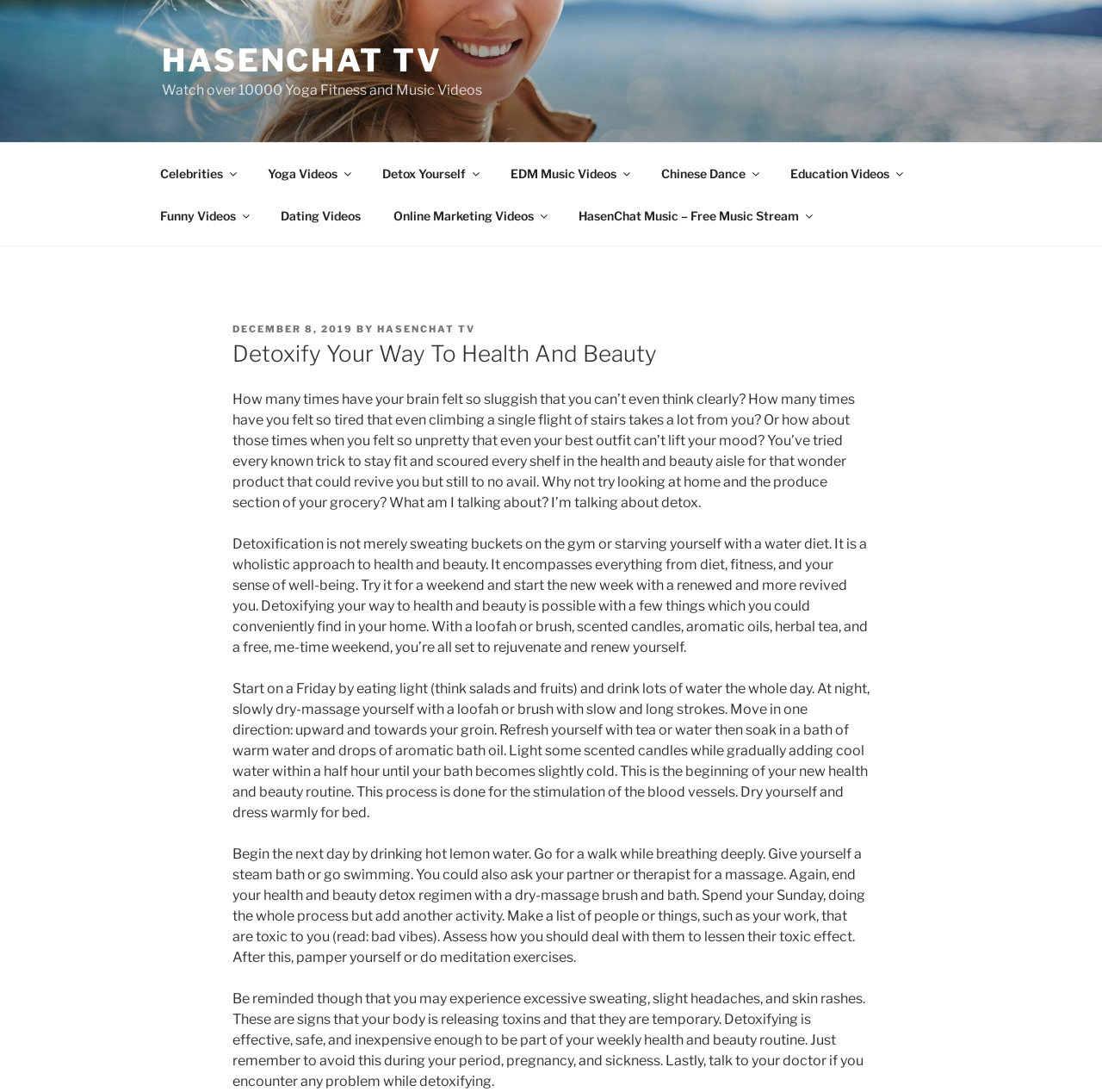Locate the bounding box coordinates of the clickable part needed for the task: "Visit HasenChat TV".

[0.147, 0.038, 0.401, 0.073]